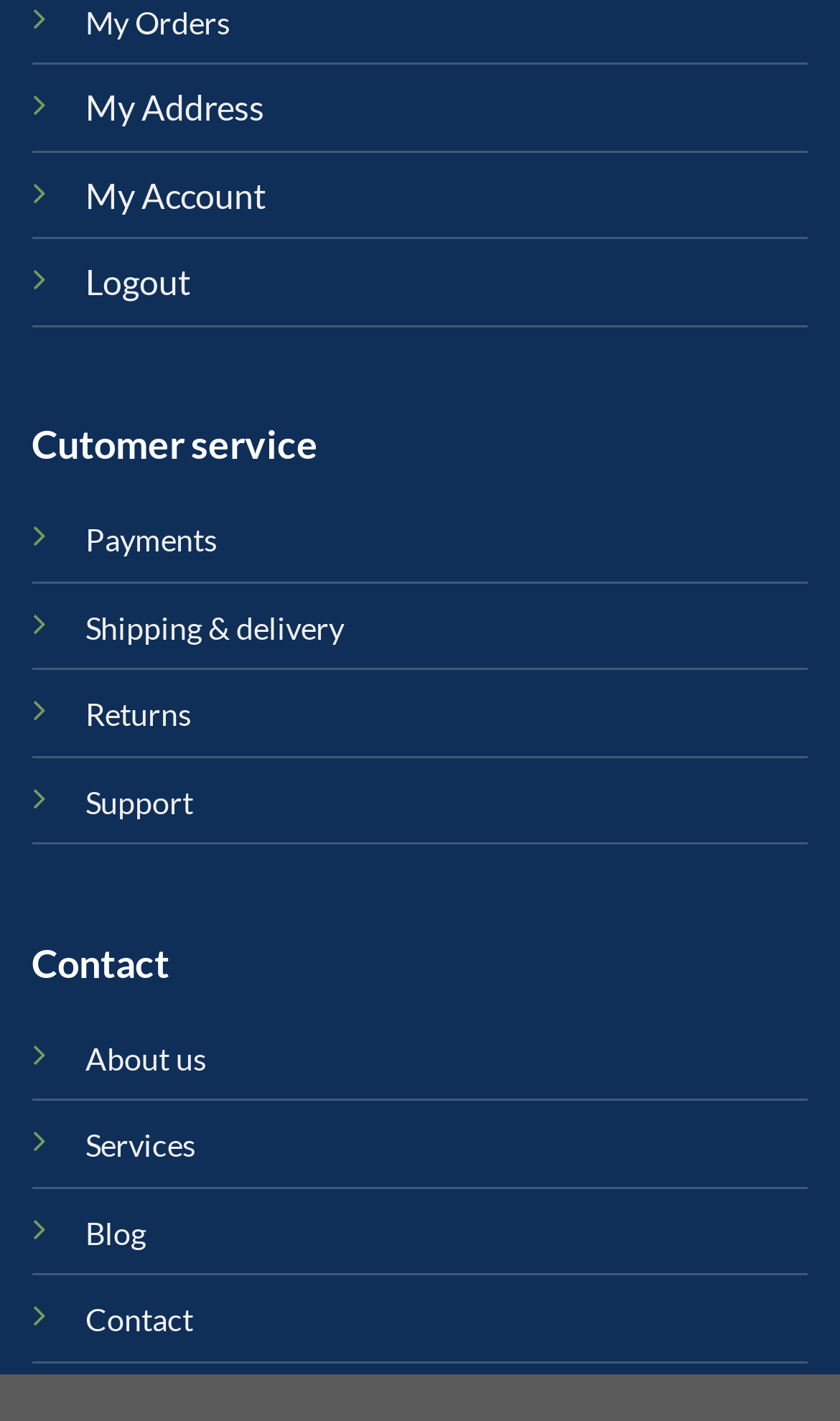What is the last link in the bottom navigation menu?
Using the visual information from the image, give a one-word or short-phrase answer.

Contact